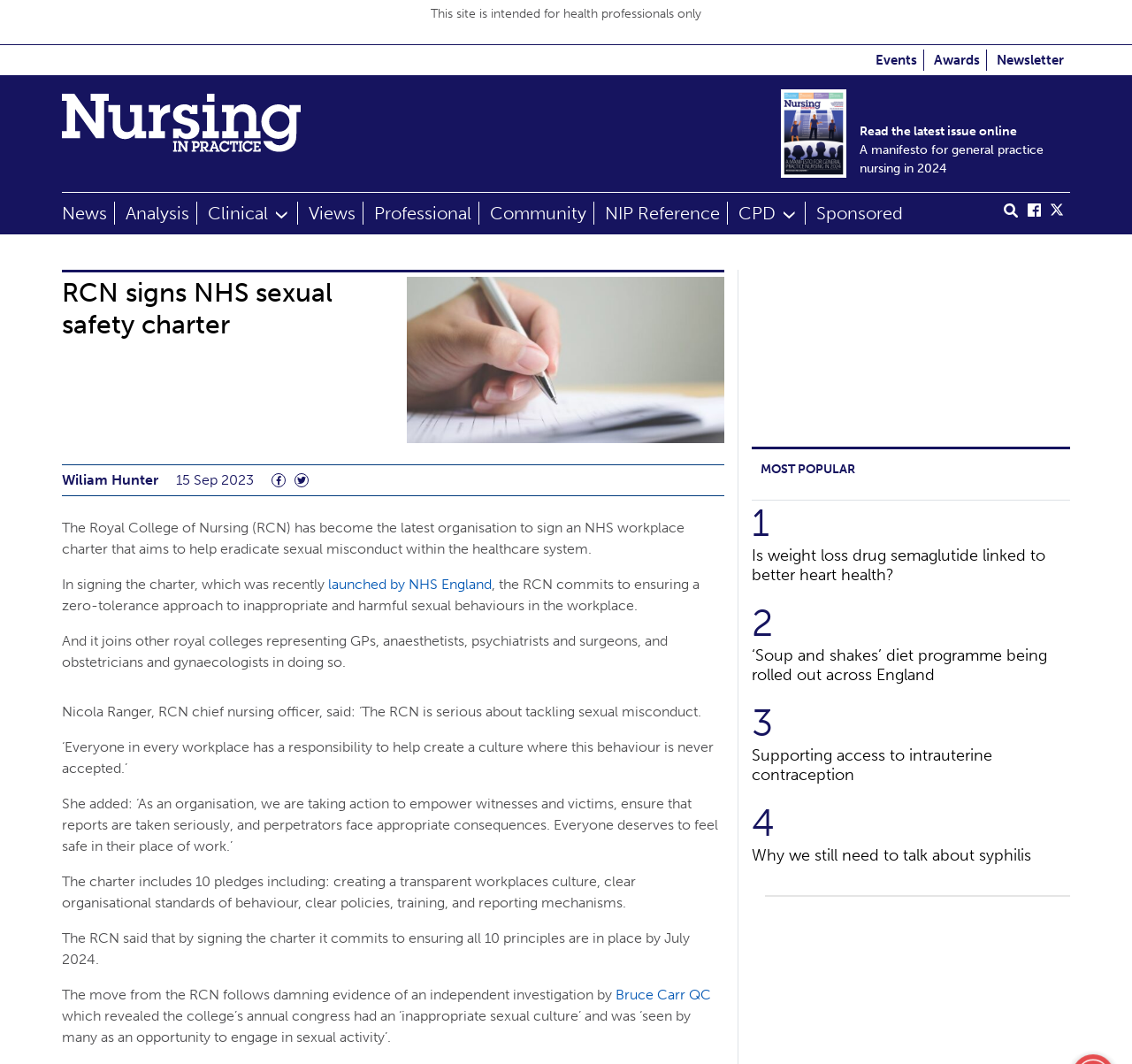What is the deadline for the RCN to ensure all 10 principles are in place?
Based on the image, provide your answer in one word or phrase.

July 2024